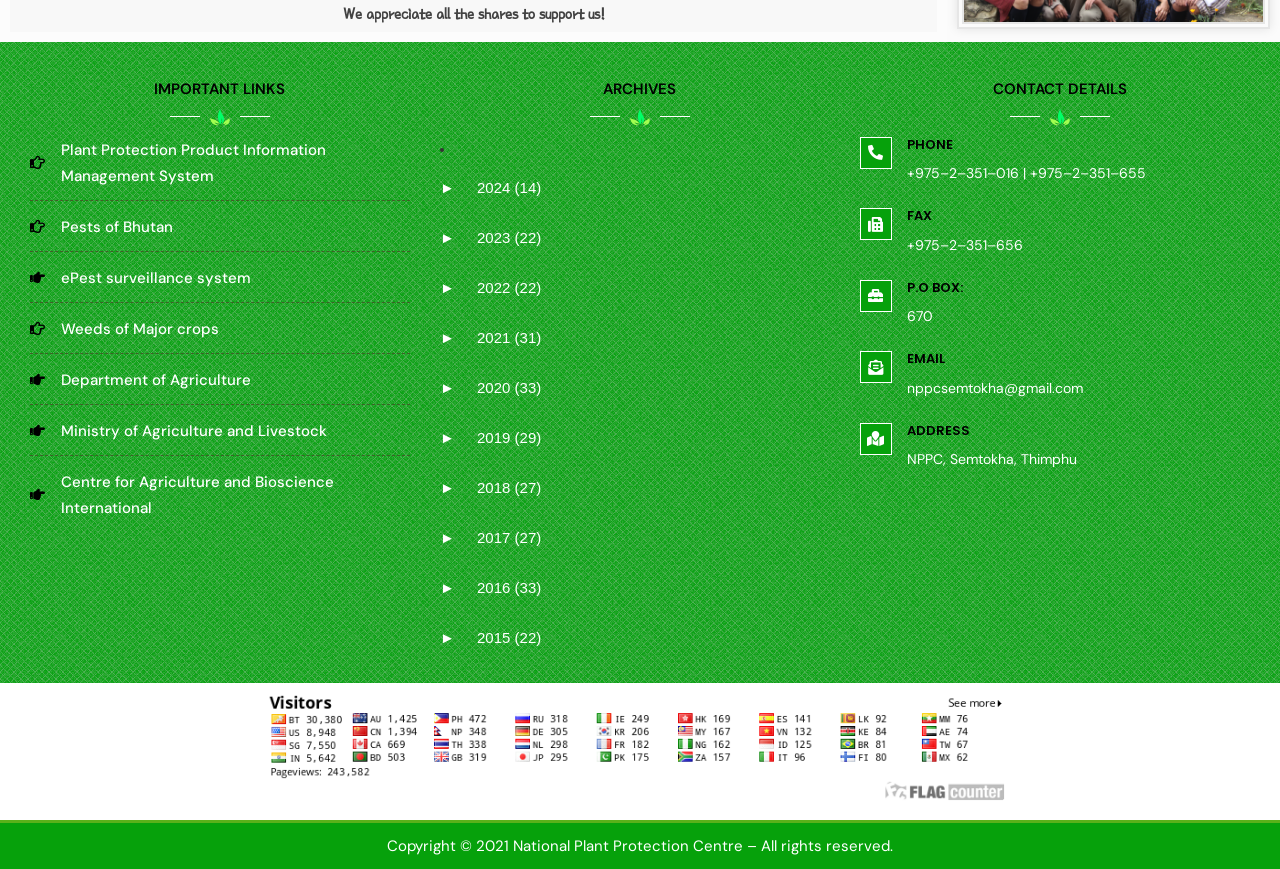What is the heading above the links?
Using the image, respond with a single word or phrase.

IMPORTANT LINKS